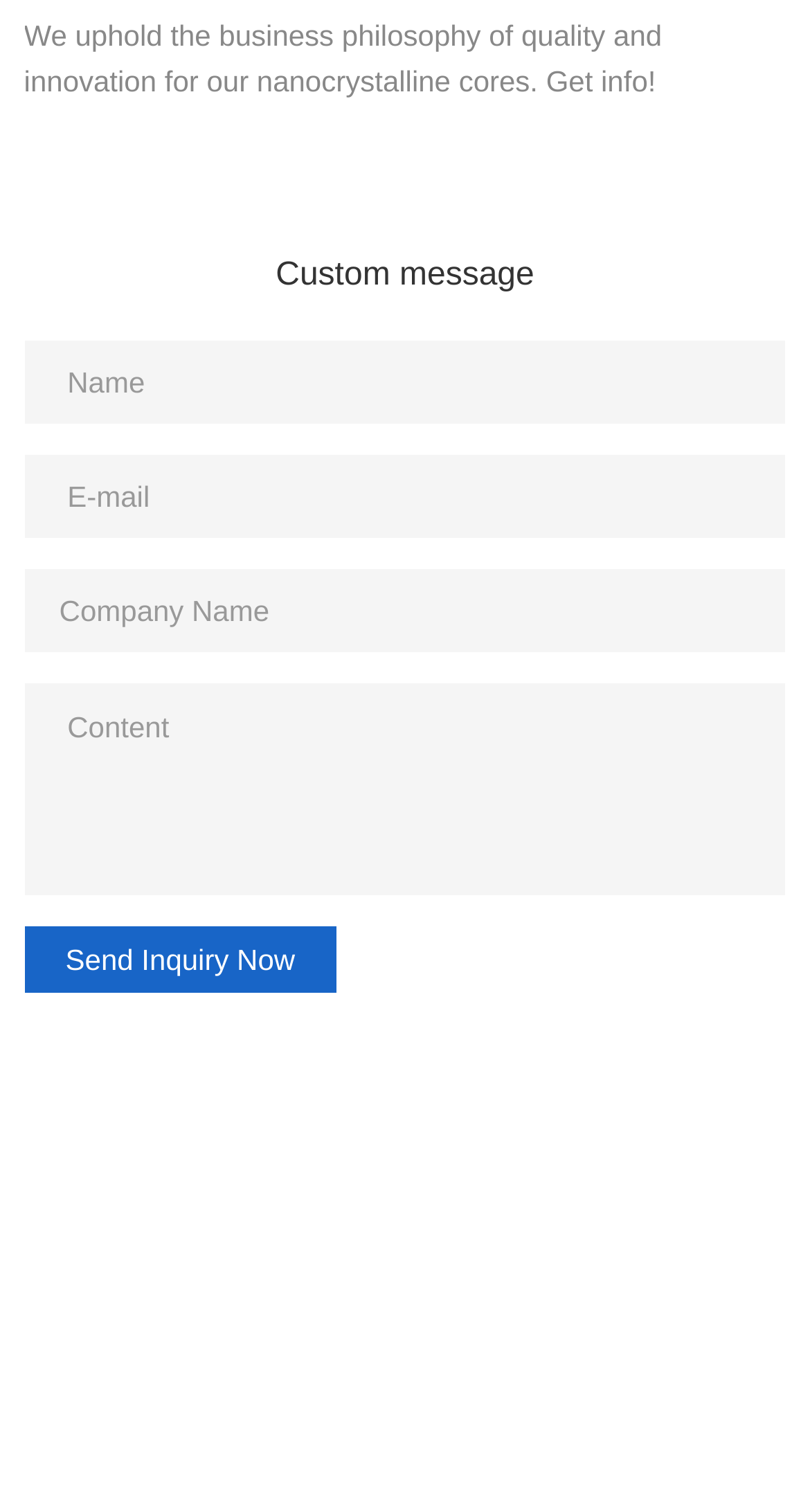How many textboxes are on the page?
Look at the image and provide a detailed response to the question.

The page contains four textboxes, labeled 'Name', 'E-mail', 'Company Name', and 'Content', which are used to input information for sending an inquiry.